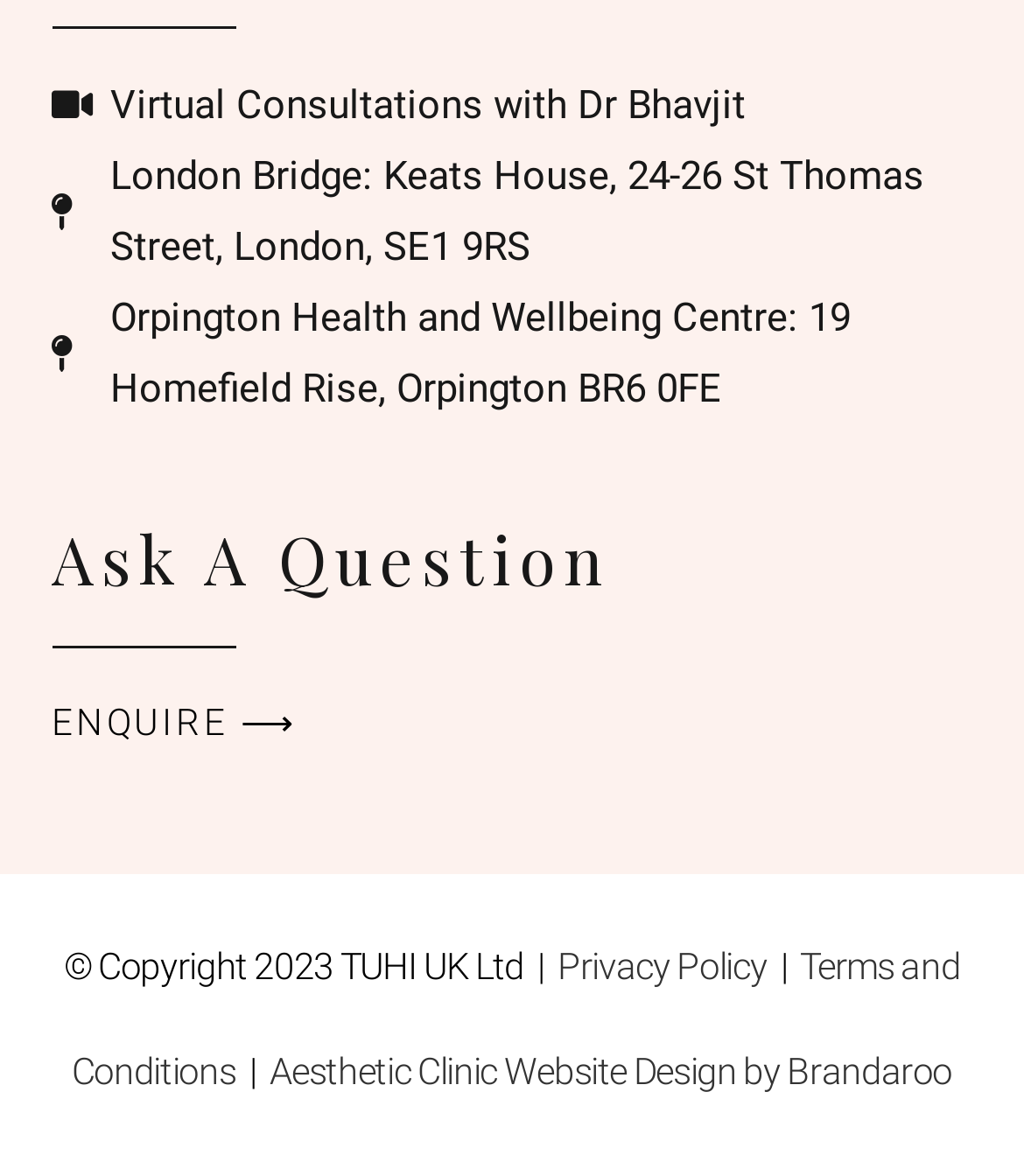What year is the copyright for?
We need a detailed and exhaustive answer to the question. Please elaborate.

The copyright information is mentioned at the bottom of the webpage, which states '© Copyright 2023 TUHI UK Ltd'.